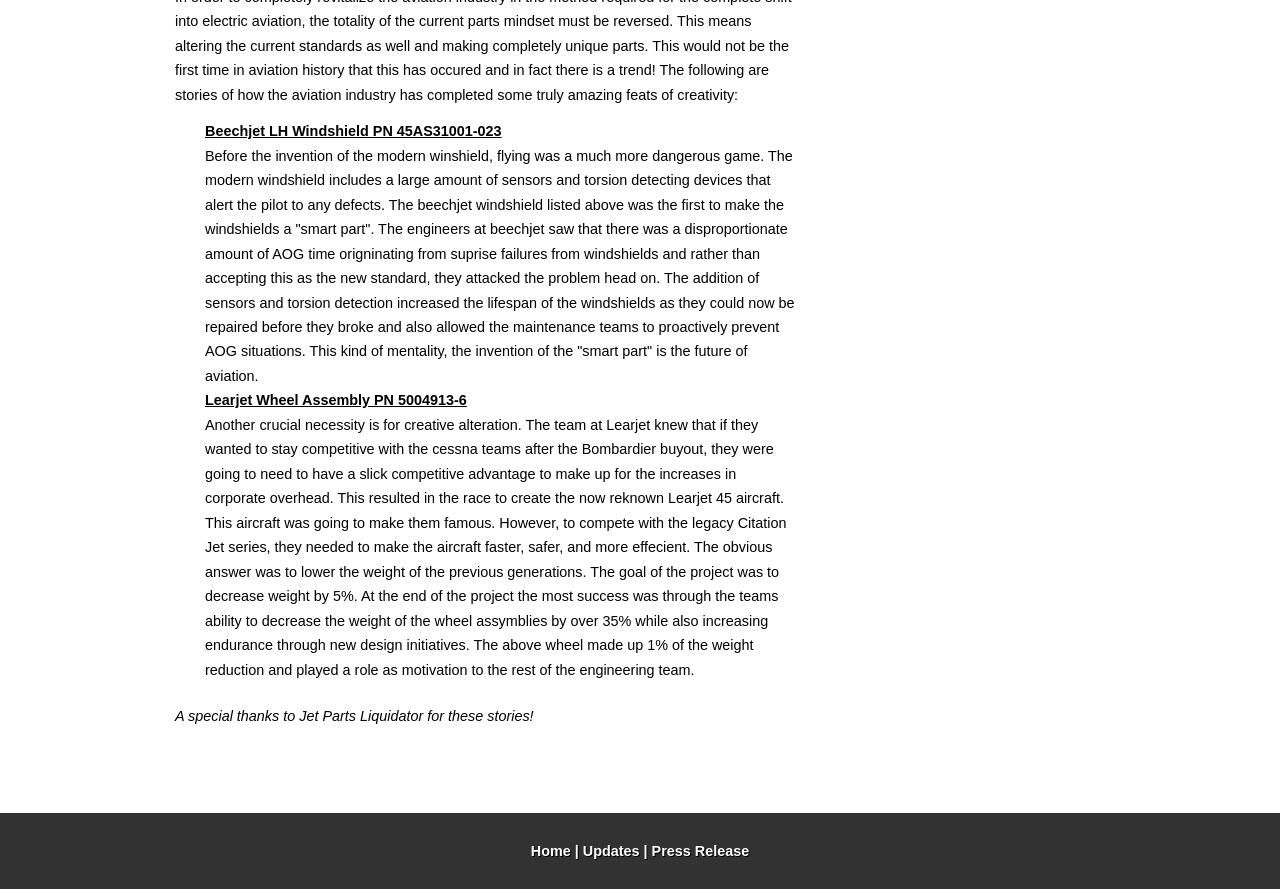Ascertain the bounding box coordinates for the UI element detailed here: "Updates". The coordinates should be provided as [left, top, right, bottom] with each value being a float between 0 and 1.

[0.455, 0.949, 0.5, 0.989]